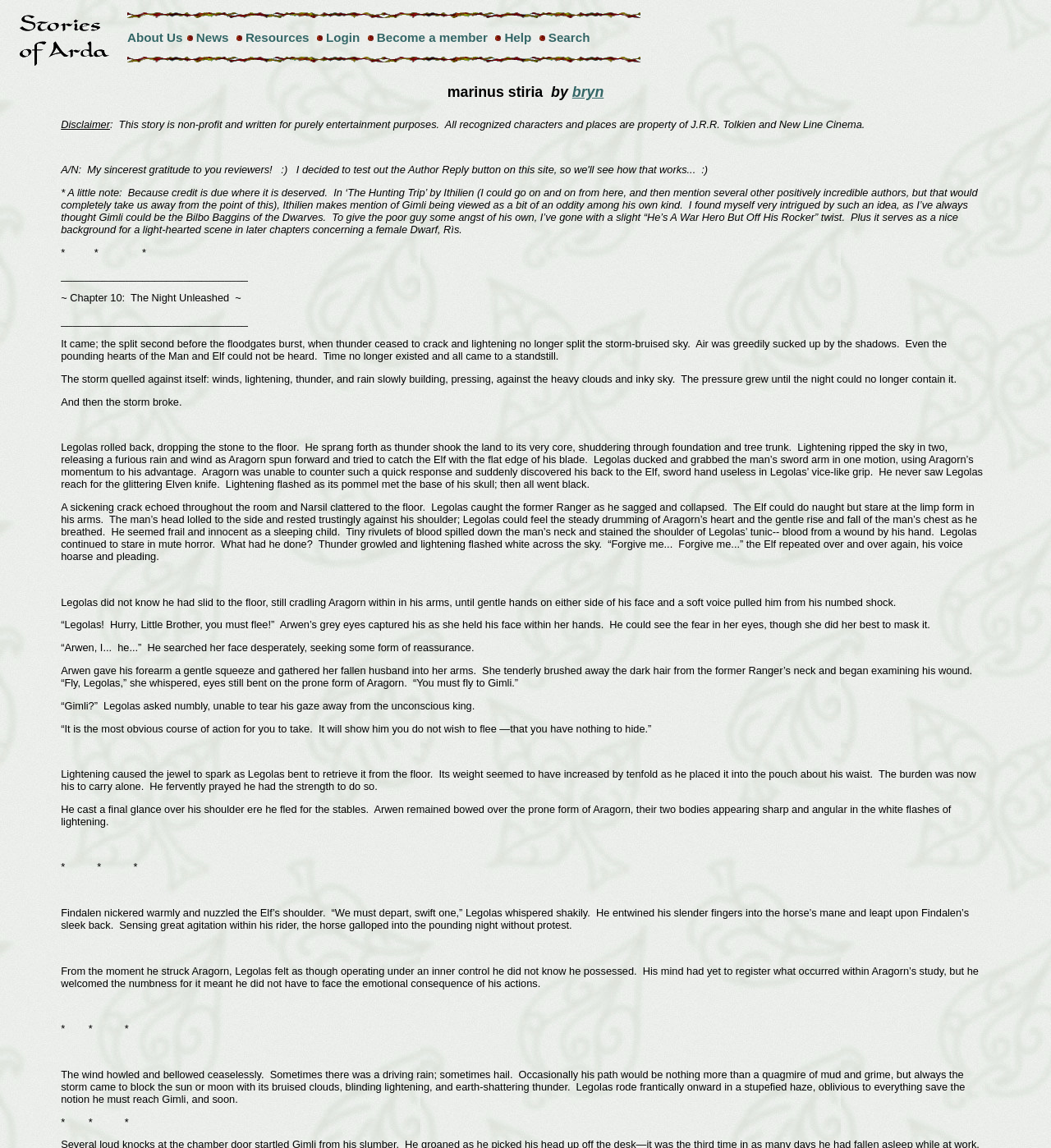Bounding box coordinates are to be given in the format (top-left x, top-left y, bottom-right x, bottom-right y). All values must be floating point numbers between 0 and 1. Provide the bounding box coordinate for the UI element described as: alt="Stories of Arda Home Page"

[0.009, 0.048, 0.118, 0.06]